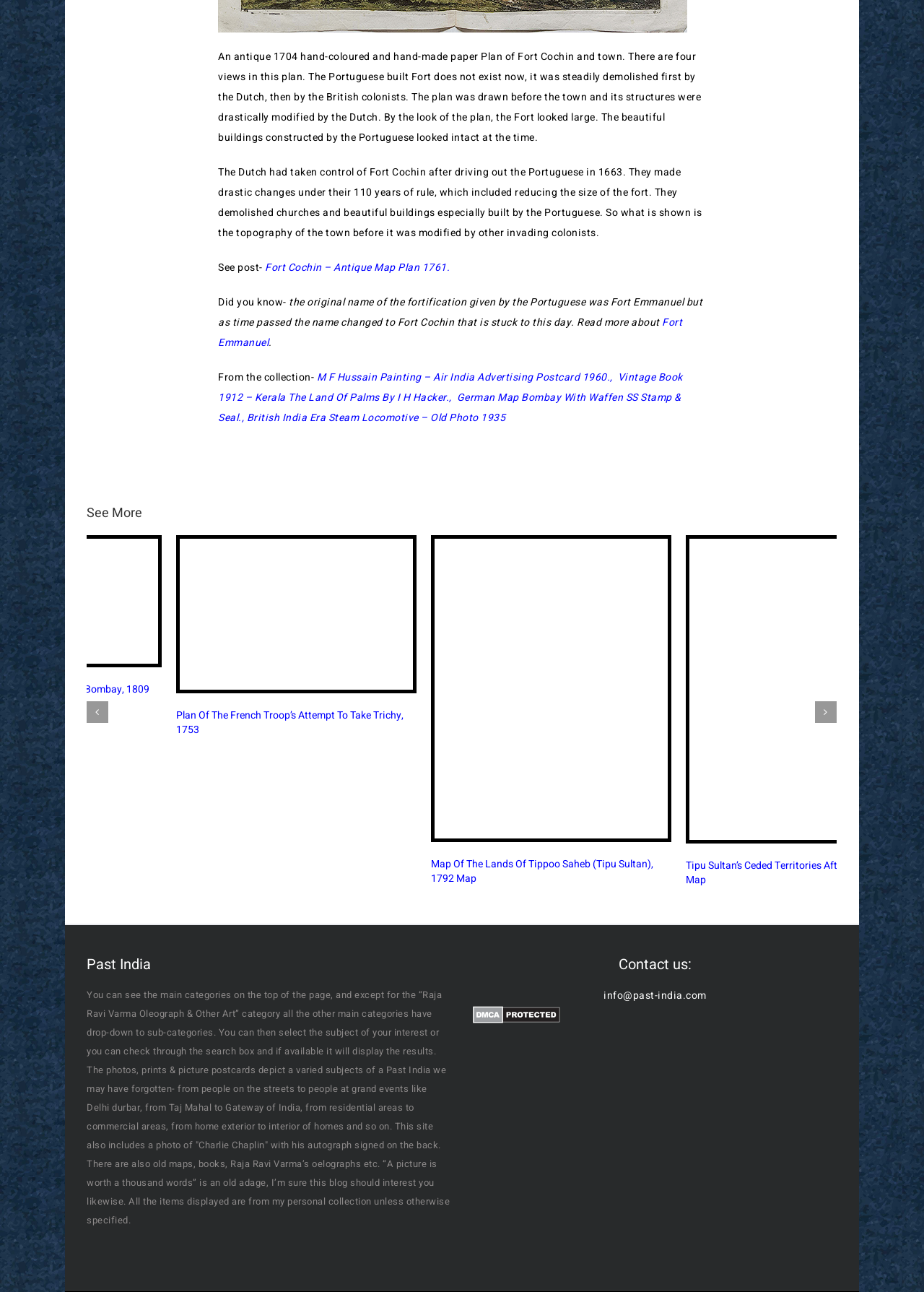What type of items are depicted in the photos and prints on this webpage?
Based on the screenshot, respond with a single word or phrase.

Varied subjects of Past India